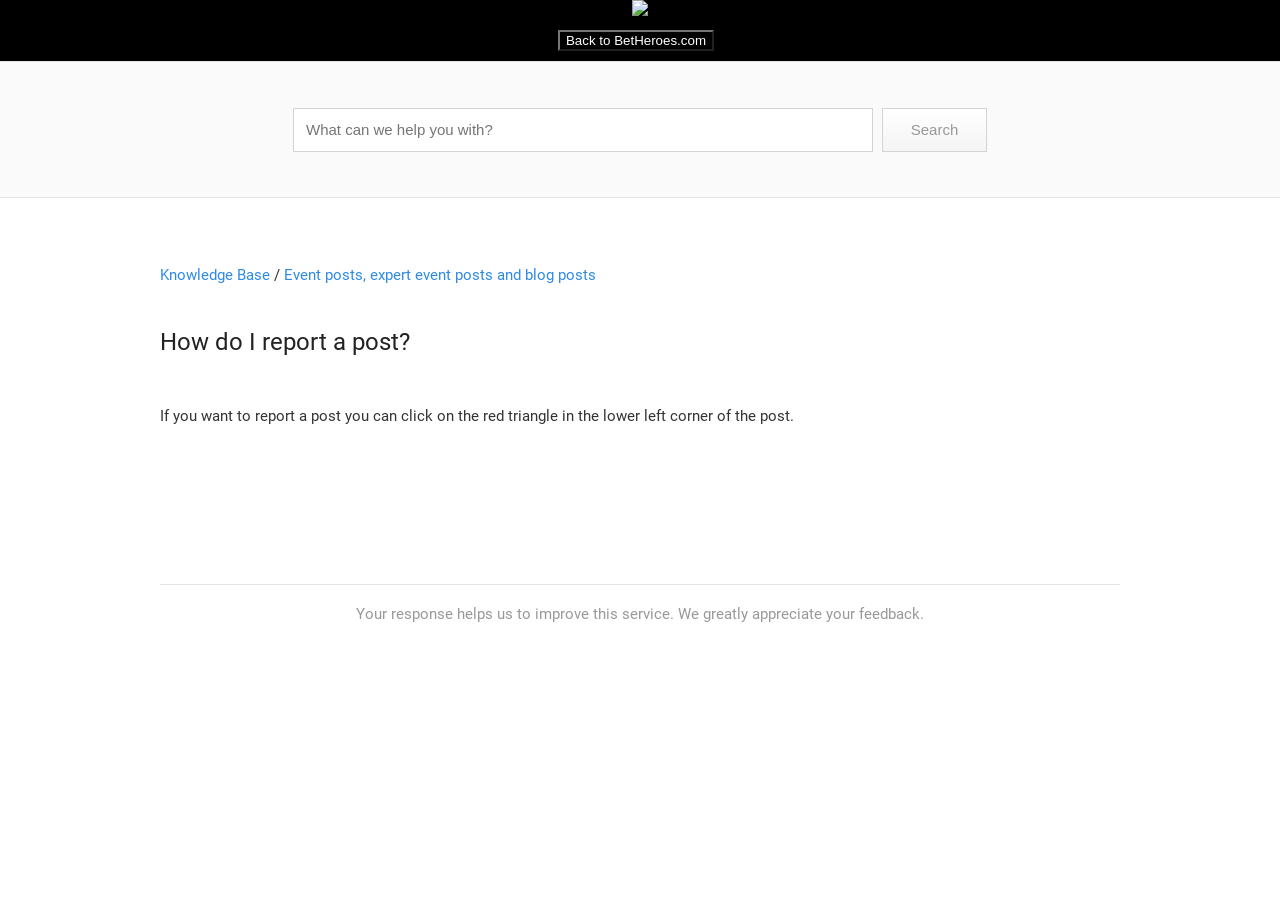Respond to the following question using a concise word or phrase: 
How do I report a post?

Click the red triangle